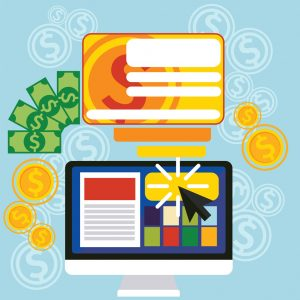Provide a comprehensive description of the image.

The image features a vibrant graphic illustrating the concept of clickbait in online marketing. A computer screen is centrally displayed, showcasing colorful web elements and engaging clickable buttons, emphasizing the importance of design in attracting user attention. Surrounding the screen are stylized representations of money, including stacks of cash and gold coins, symbolizing the potential financial success that can be achieved through effective clickbait strategies. Above the computer, an eye-catching rectangular box hints at enticing ad content, underscoring the role of attention-grabbing headlines in driving traffic to websites. The overall composition reflects the dynamic interplay between curiosity, engagement, and conversion in the world of digital marketing.